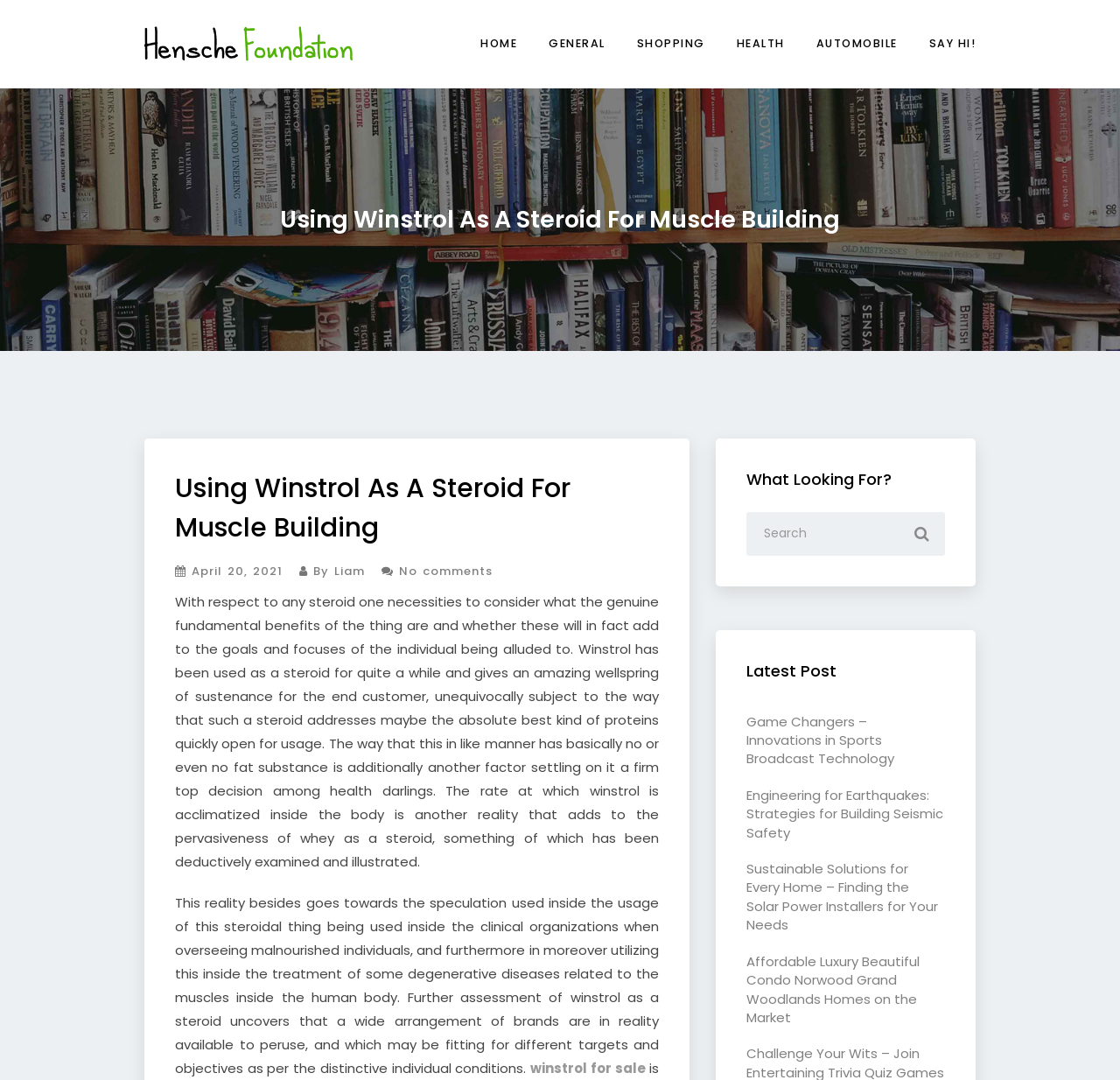How many links are in the 'Latest Post' section?
Refer to the image and provide a concise answer in one word or phrase.

4